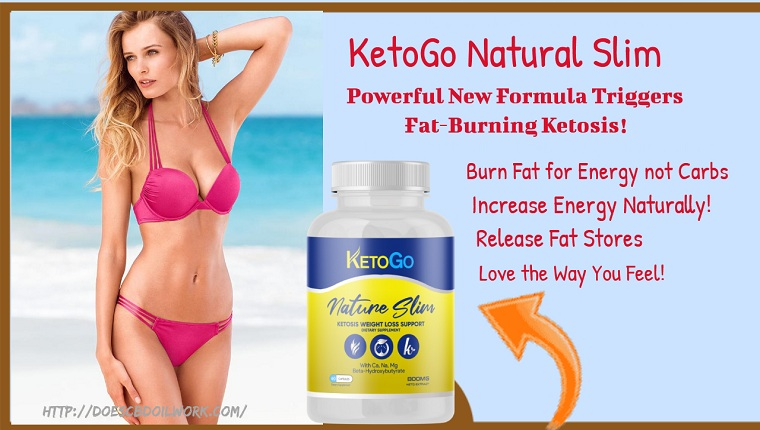What is the central focus of the image?
Please provide a comprehensive answer based on the information in the image.

The central focus of the image is the KetoGo Natural Slim supplement bottle, which is prominently displayed on the right side of the image, drawing attention to the product being promoted.